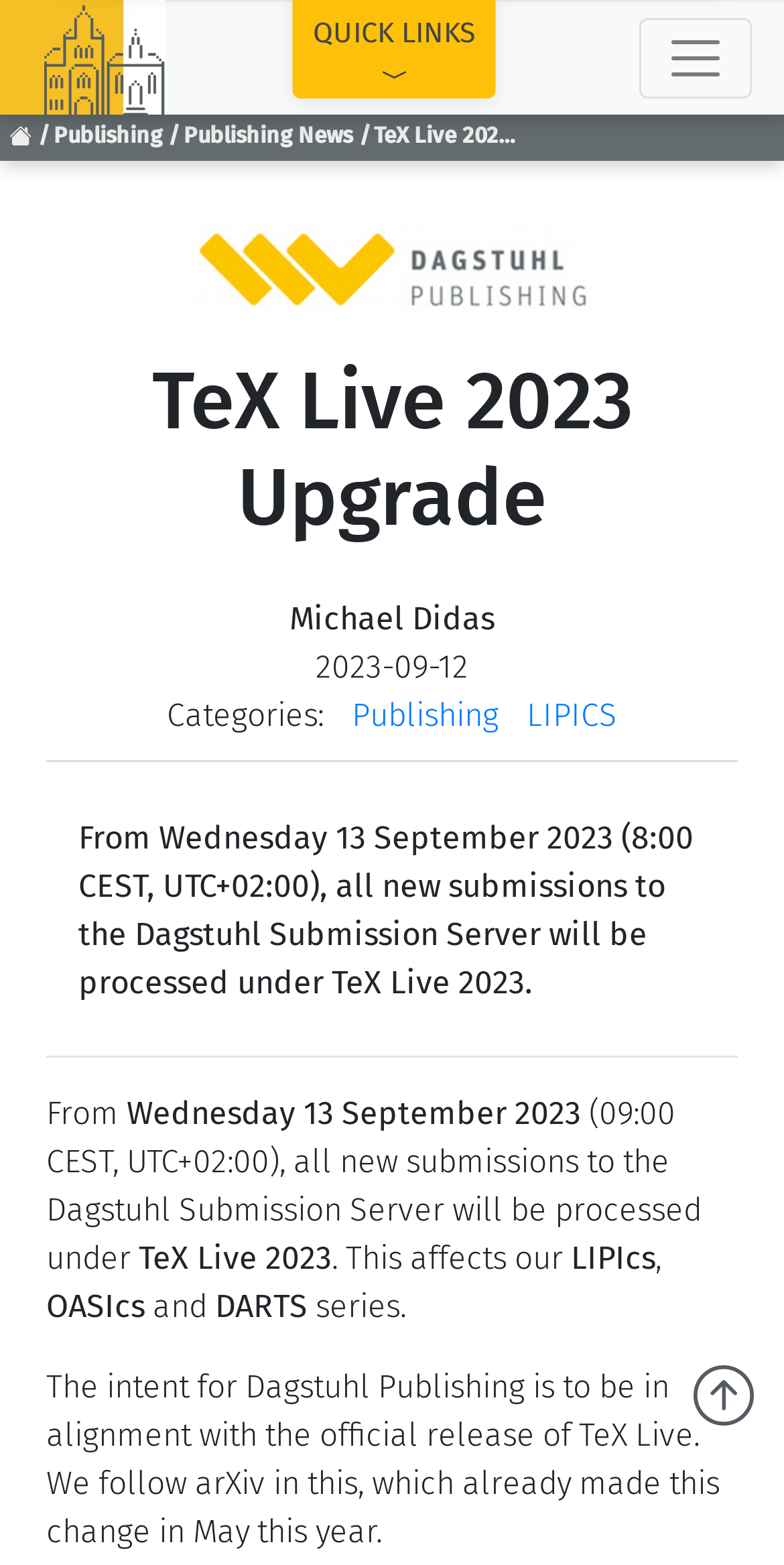Please specify the bounding box coordinates of the region to click in order to perform the following instruction: "Read about TeX Live 2023 Upgrade".

[0.244, 0.158, 0.756, 0.182]